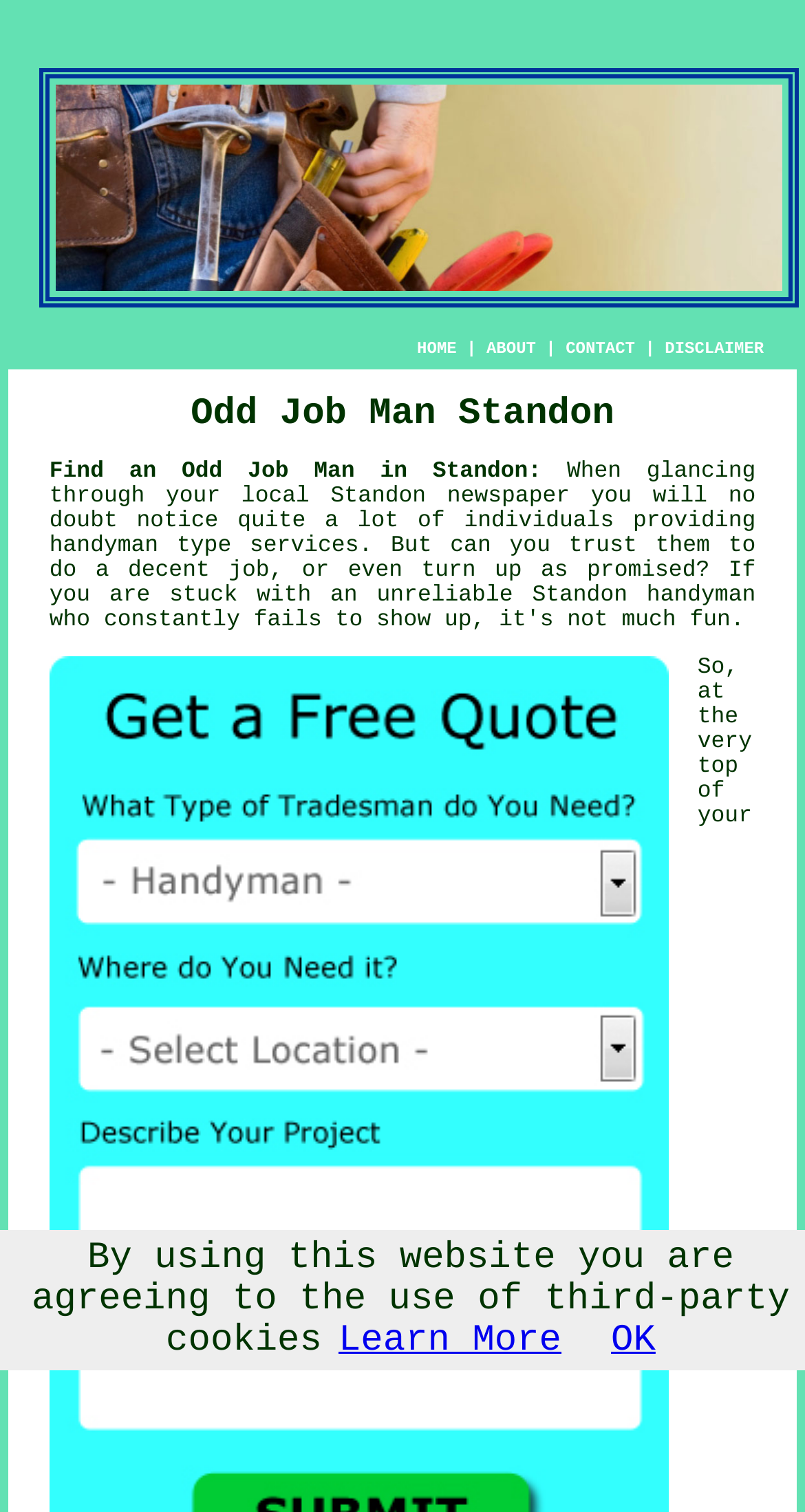Answer the question in a single word or phrase:
What is the purpose of the website?

Find an odd job man